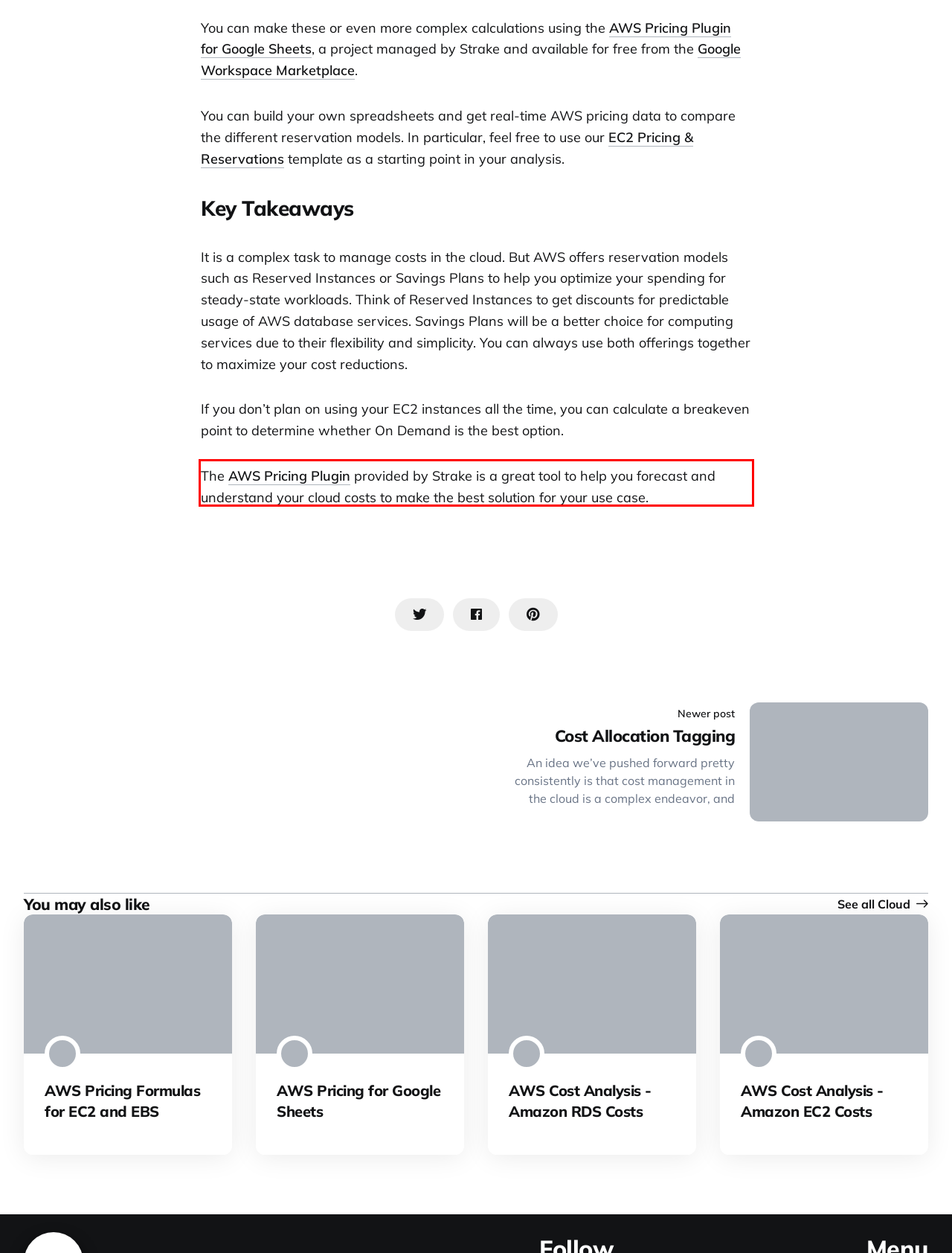Given the screenshot of the webpage, identify the red bounding box, and recognize the text content inside that red bounding box.

The AWS Pricing Plugin provided by Strake is a great tool to help you forecast and understand your cloud costs to make the best solution for your use case.